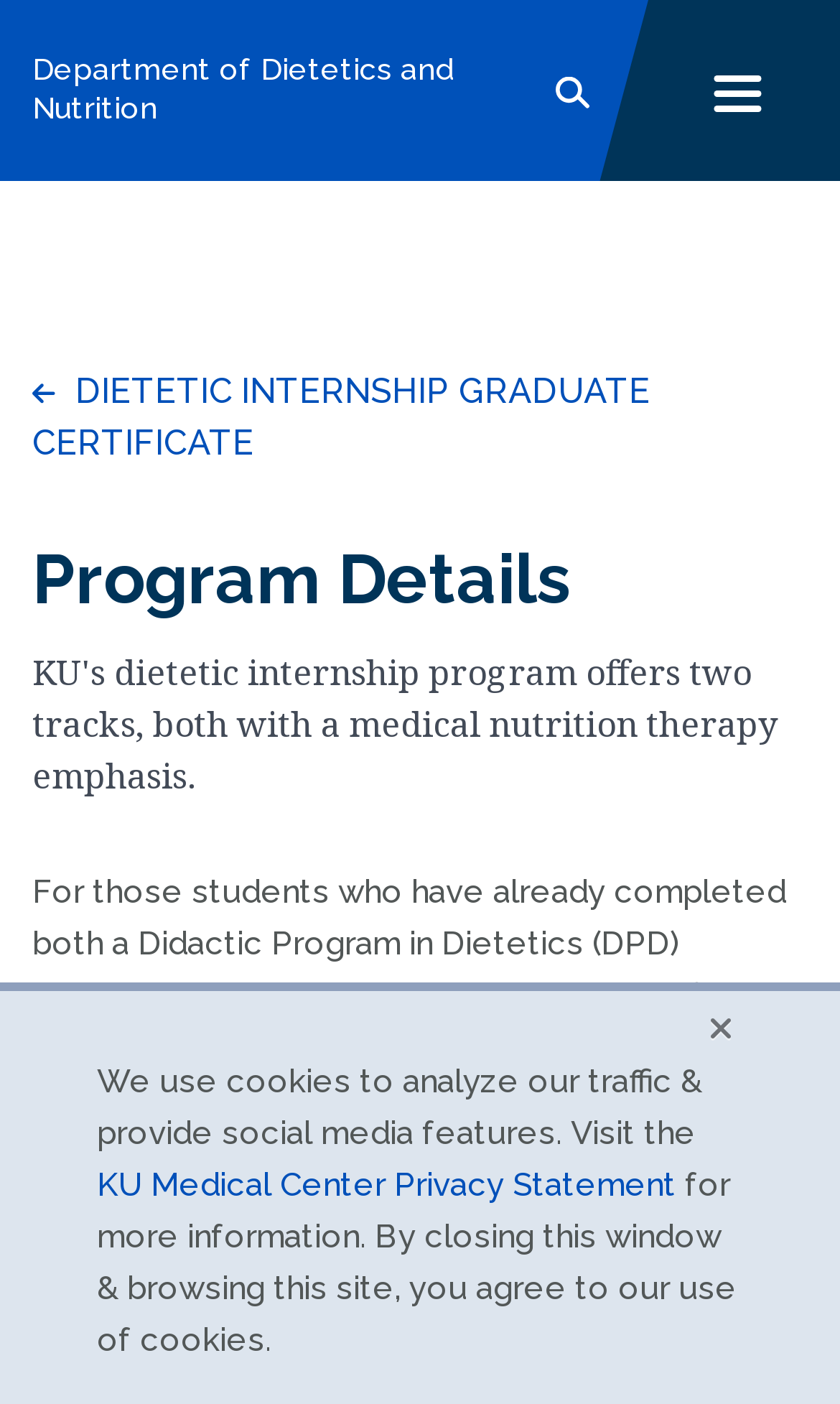Find the bounding box coordinates of the element to click in order to complete the given instruction: "Visit the School of Health Professions."

[0.118, 0.063, 0.7, 0.092]